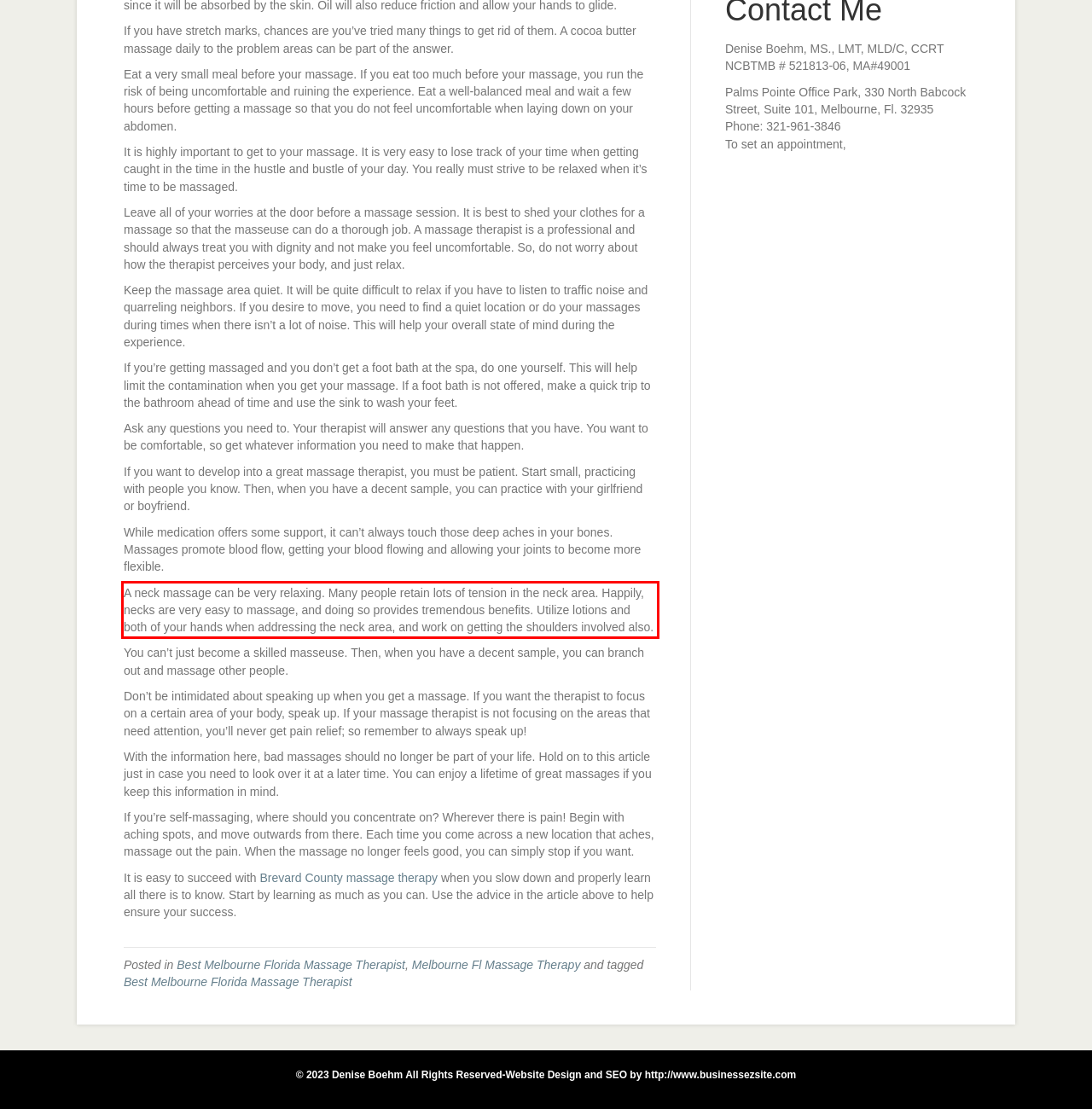You have a webpage screenshot with a red rectangle surrounding a UI element. Extract the text content from within this red bounding box.

A neck massage can be very relaxing. Many people retain lots of tension in the neck area. Happily, necks are very easy to massage, and doing so provides tremendous benefits. Utilize lotions and both of your hands when addressing the neck area, and work on getting the shoulders involved also.